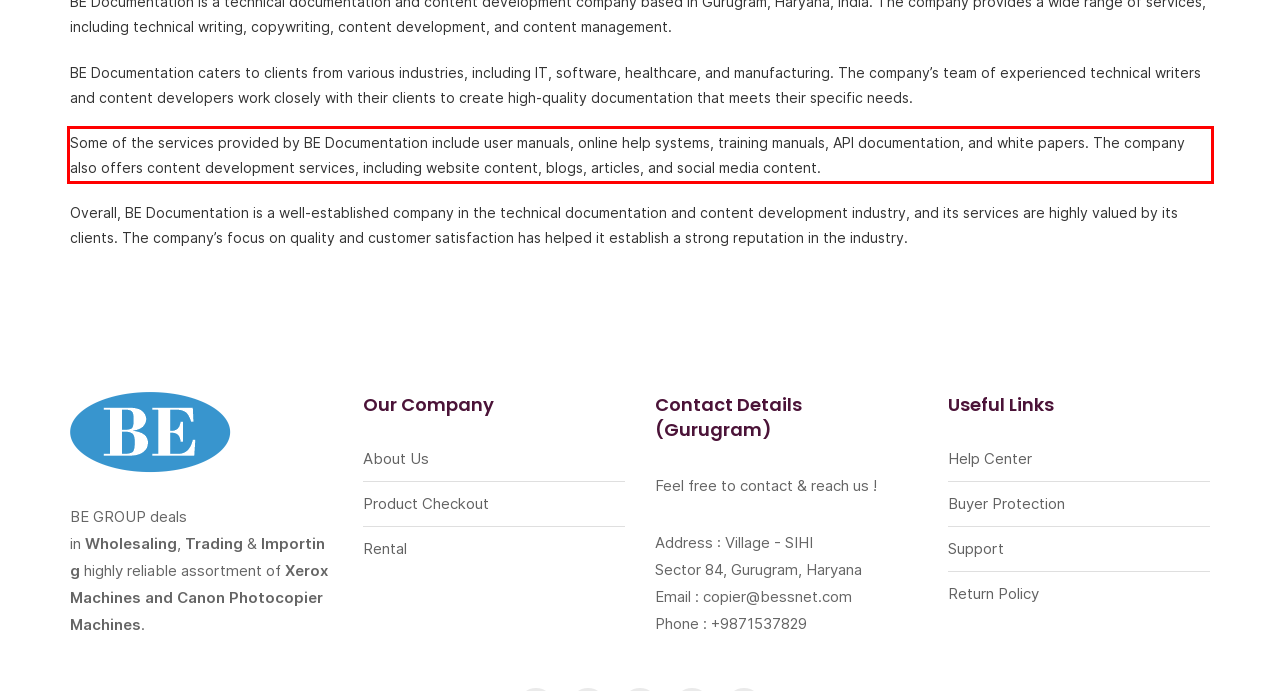Please look at the screenshot provided and find the red bounding box. Extract the text content contained within this bounding box.

Some of the services provided by BE Documentation include user manuals, online help systems, training manuals, API documentation, and white papers. The company also offers content development services, including website content, blogs, articles, and social media content.